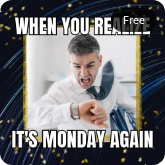What tool can be used to customize the meme?
Can you offer a detailed and complete answer to this question?

According to the caption, the Adobe Express meme generator is a tool that allows users to customize the meme template, enabling them to add their personal touch and creativity to the design.